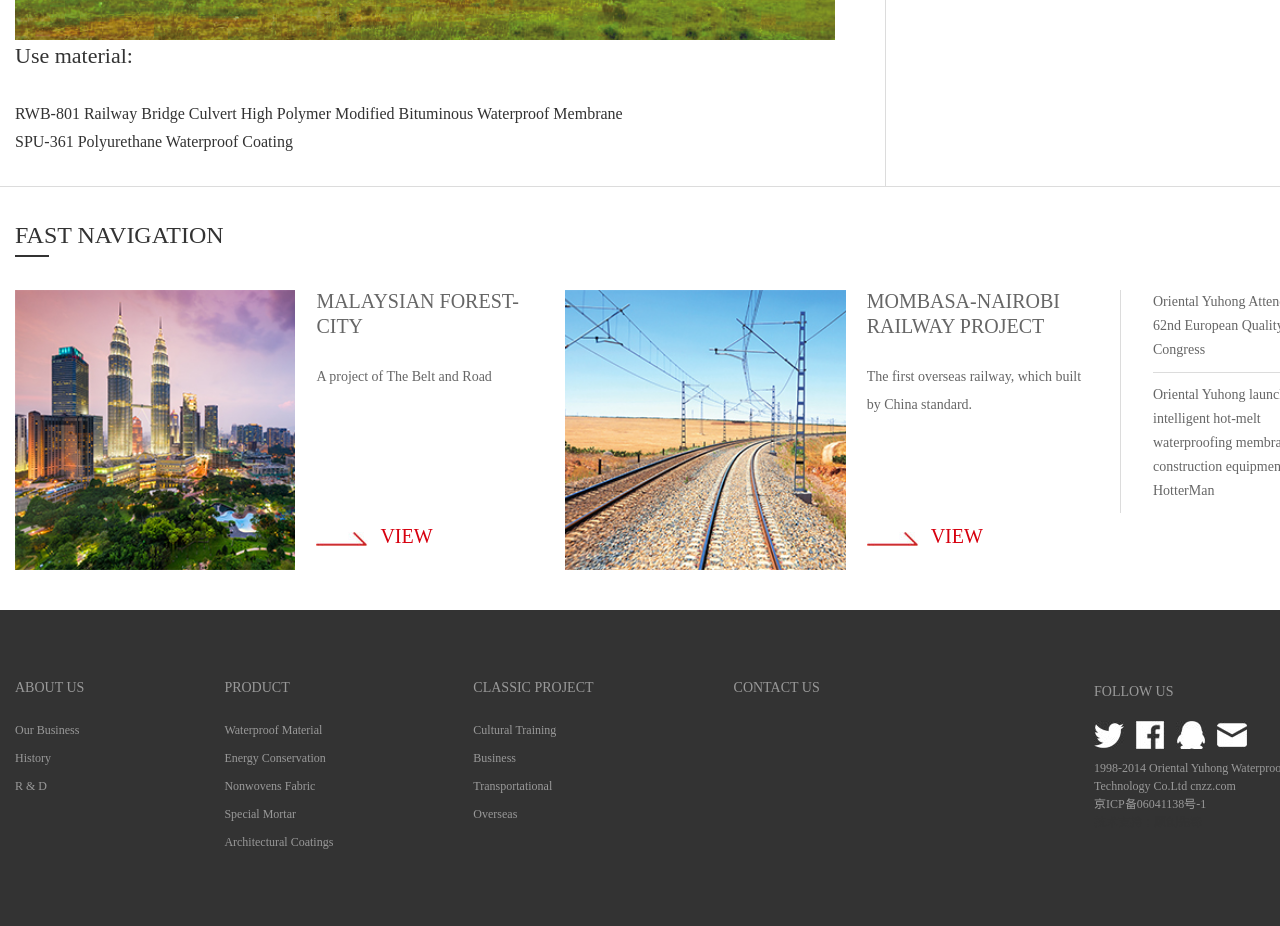Locate the bounding box coordinates of the clickable region to complete the following instruction: "Learn about Mombasa-Nairobi Railway Project."

[0.677, 0.313, 0.828, 0.364]